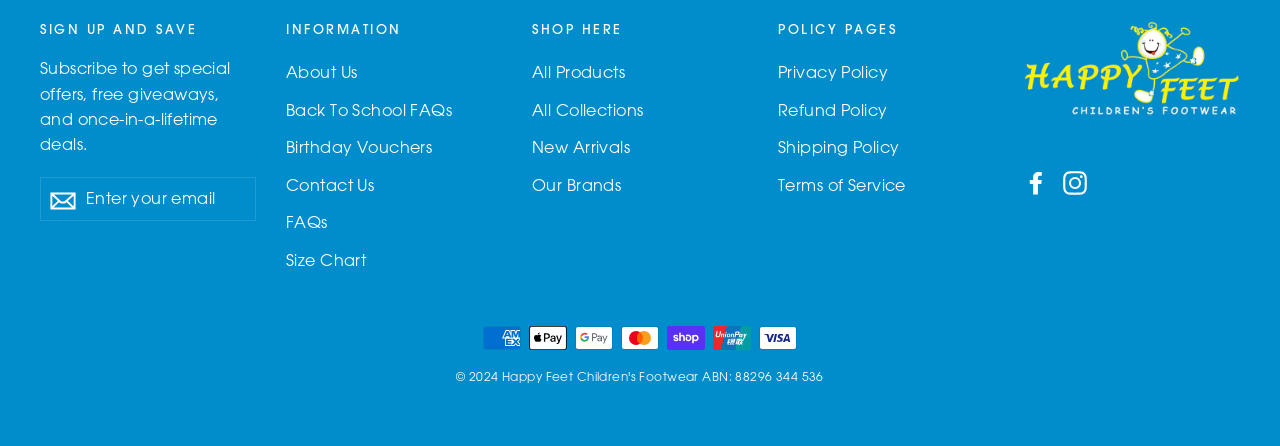Identify the bounding box of the UI element described as follows: "Devsaran". Provide the coordinates as four float numbers in the range of 0 to 1 [left, top, right, bottom].

None